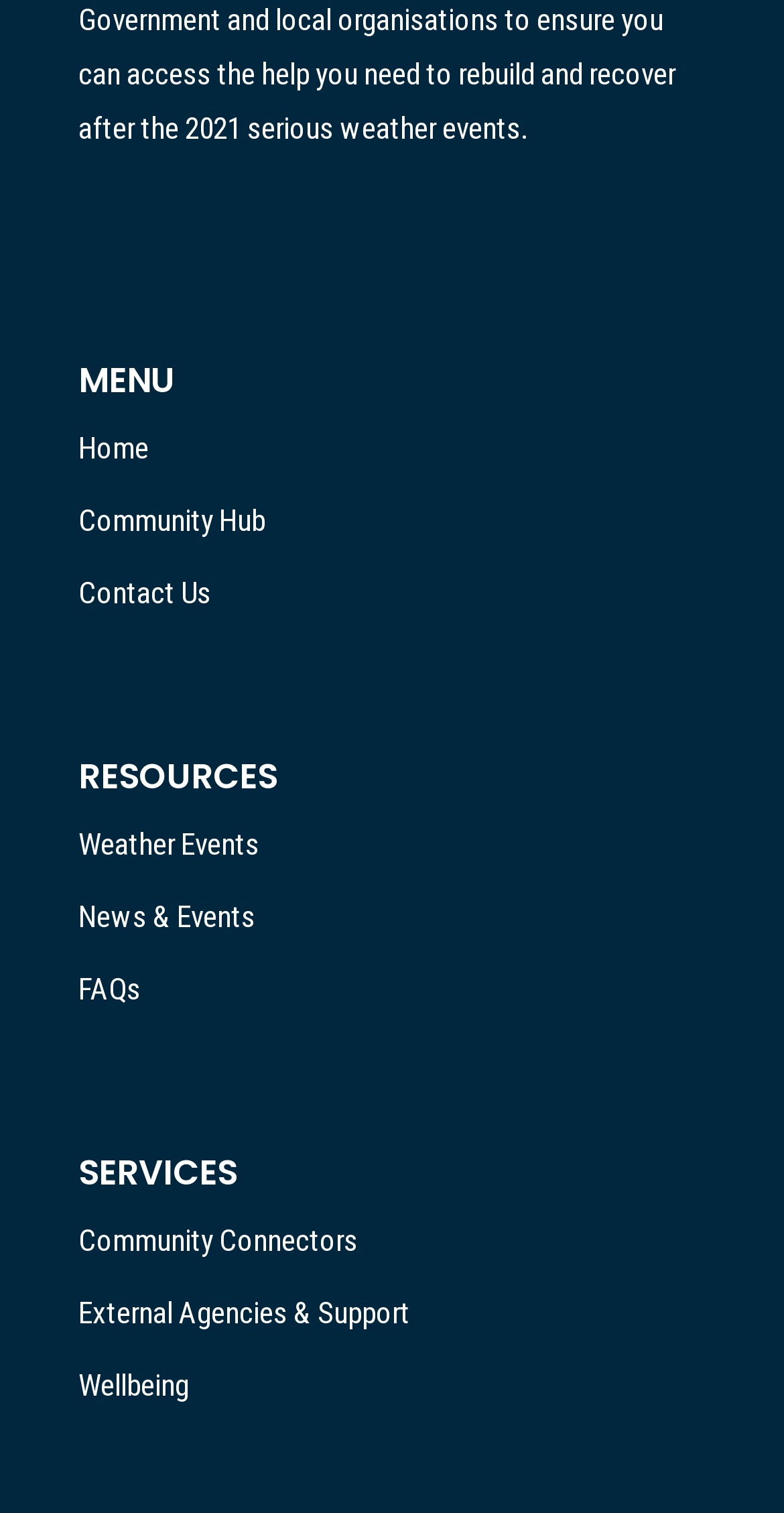What is the first menu item?
Using the visual information, reply with a single word or short phrase.

Home